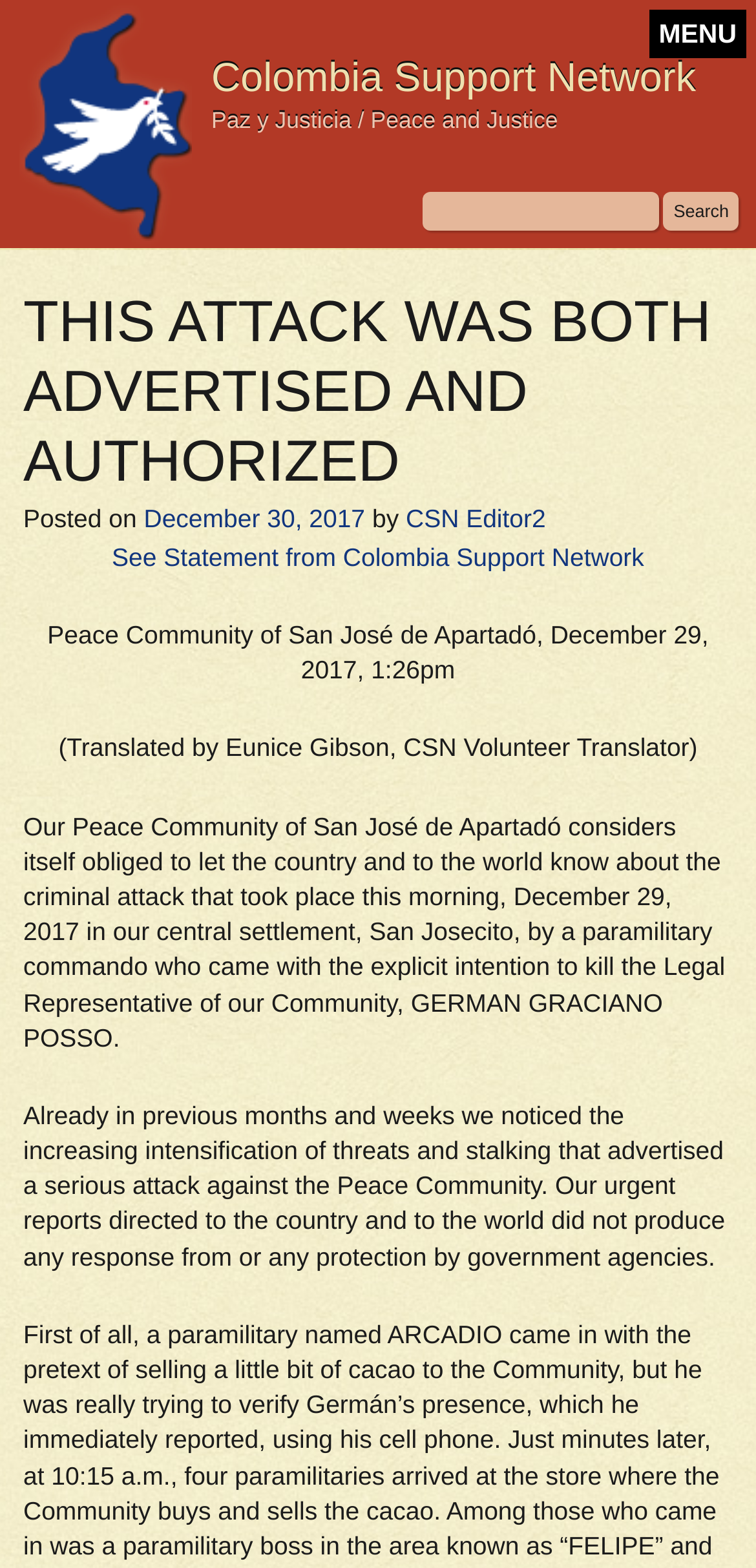Based on the image, provide a detailed response to the question:
What is the name of the organization?

The name of the organization can be found in the top-left corner of the webpage, where it is written as 'Colombia Support Network' in a heading element.